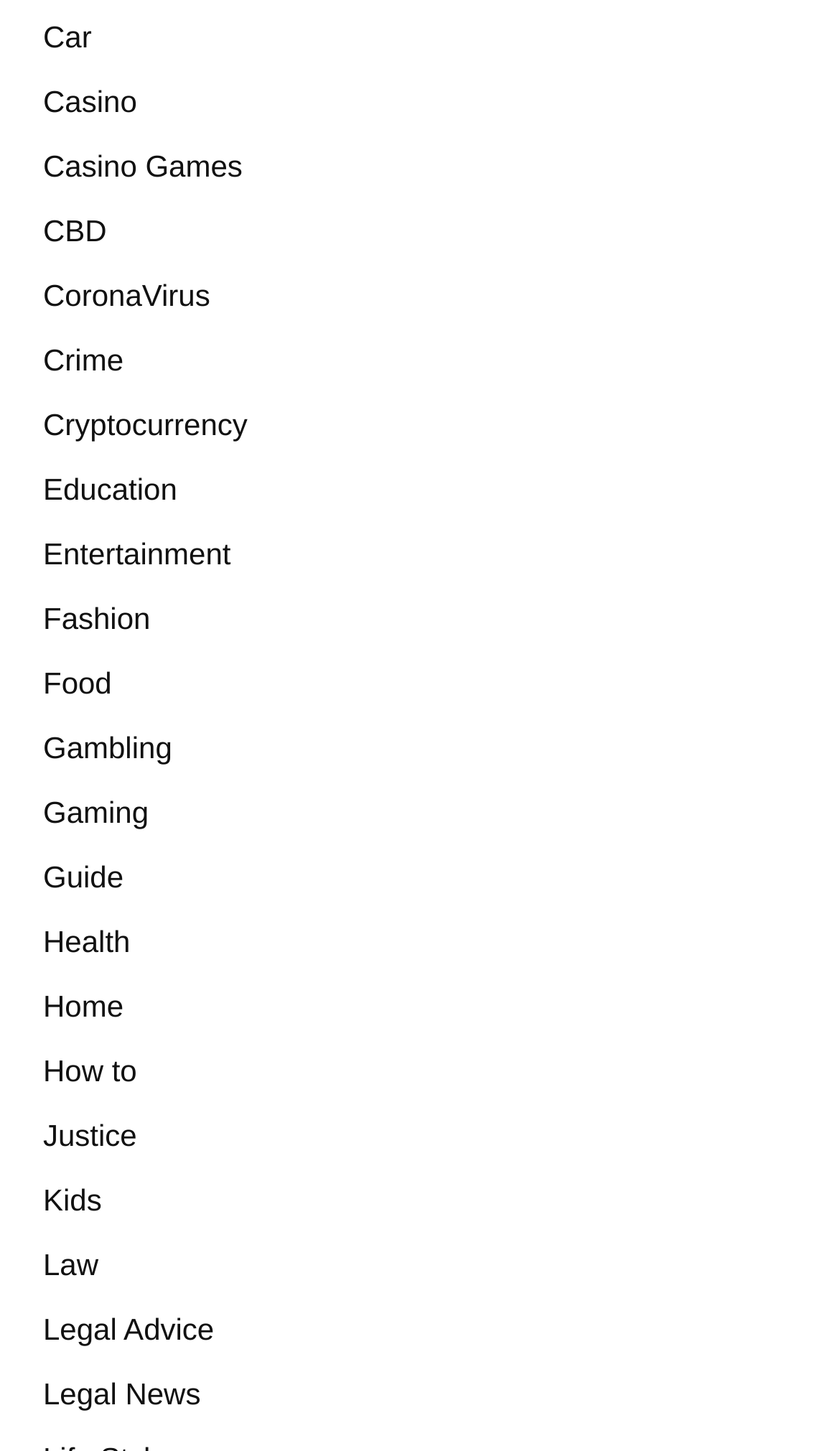Show the bounding box coordinates of the element that should be clicked to complete the task: "Browse Entertainment".

[0.051, 0.37, 0.275, 0.393]